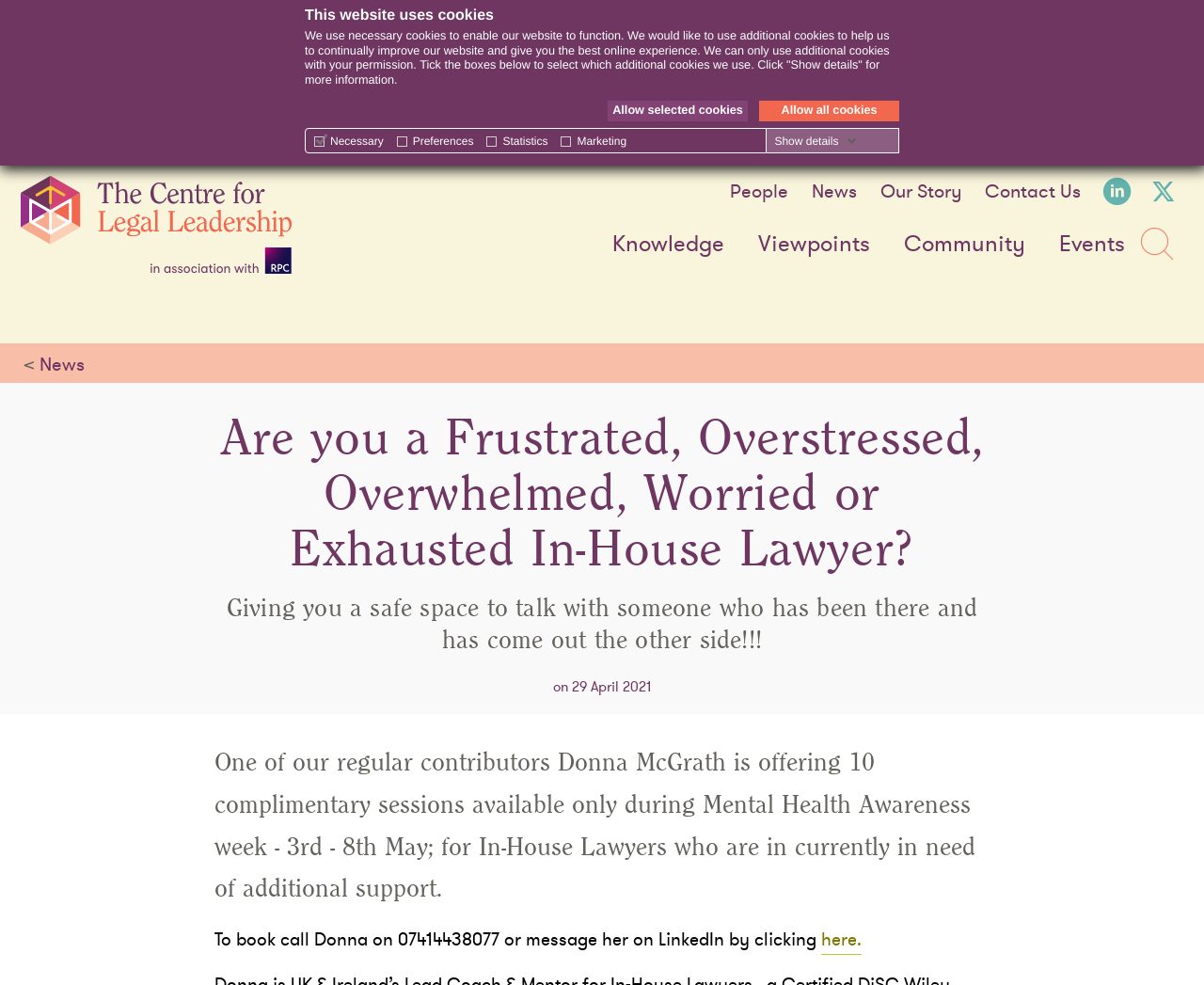Please locate the bounding box coordinates of the region I need to click to follow this instruction: "Click the 'Show details' link".

[0.64, 0.136, 0.715, 0.151]